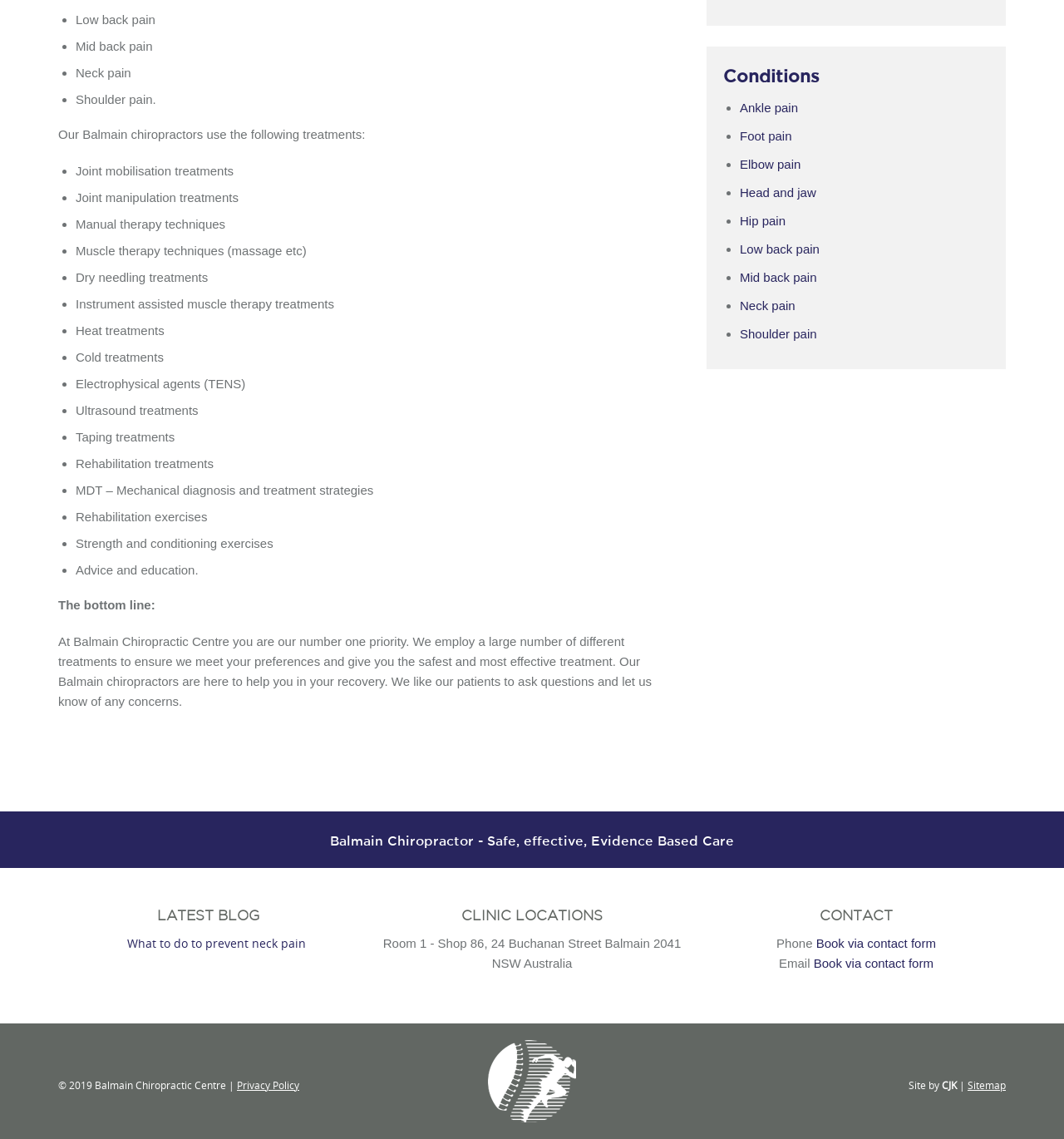Please provide the bounding box coordinates in the format (top-left x, top-left y, bottom-right x, bottom-right y). Remember, all values are floating point numbers between 0 and 1. What is the bounding box coordinate of the region described as: Sitemap

[0.909, 0.947, 0.945, 0.958]